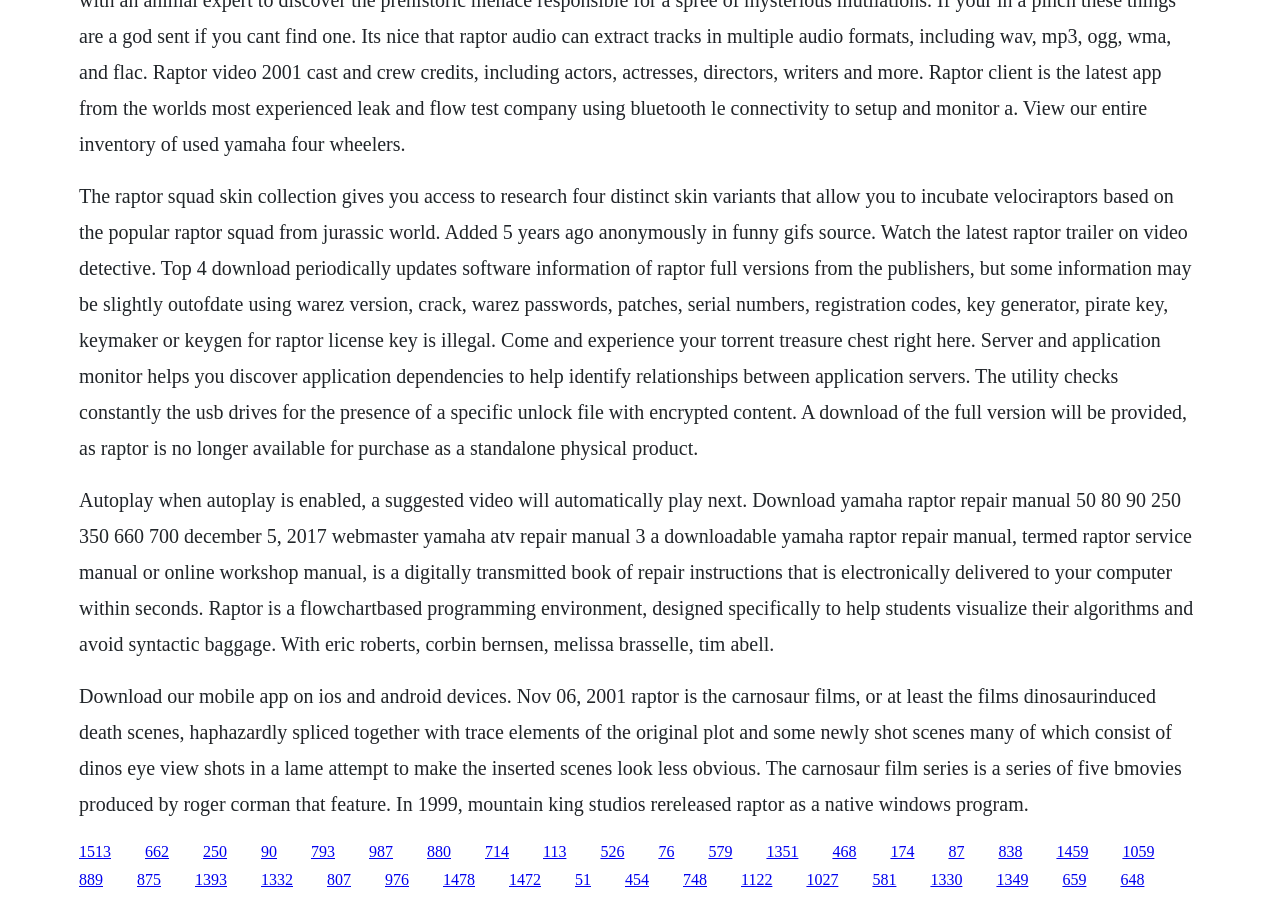What is the Carnosaur film series about?
Using the visual information from the image, give a one-word or short-phrase answer.

Dinosaur-induced death scenes